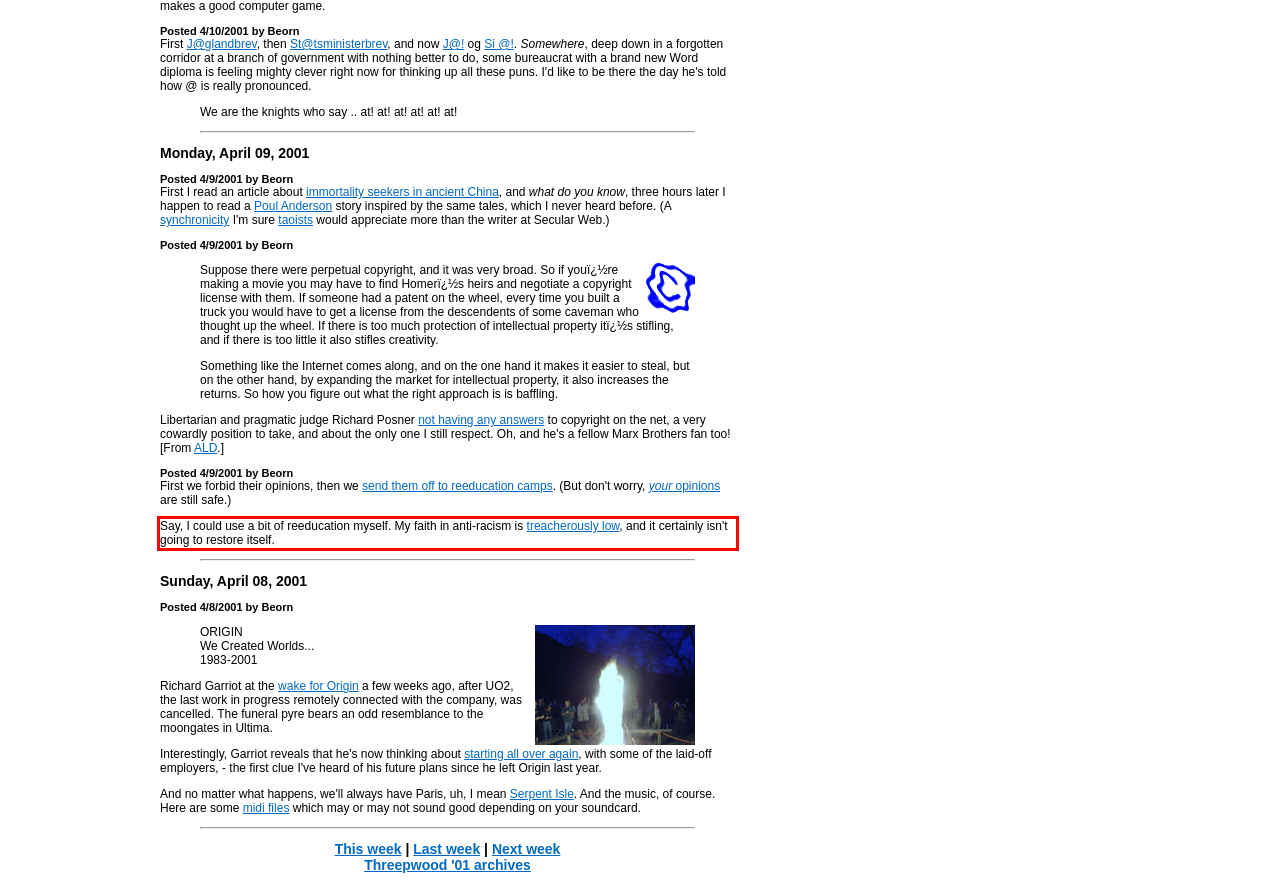Please use OCR to extract the text content from the red bounding box in the provided webpage screenshot.

Say, I could use a bit of reeducation myself. My faith in anti-racism is treacherously low, and it certainly isn't going to restore itself.